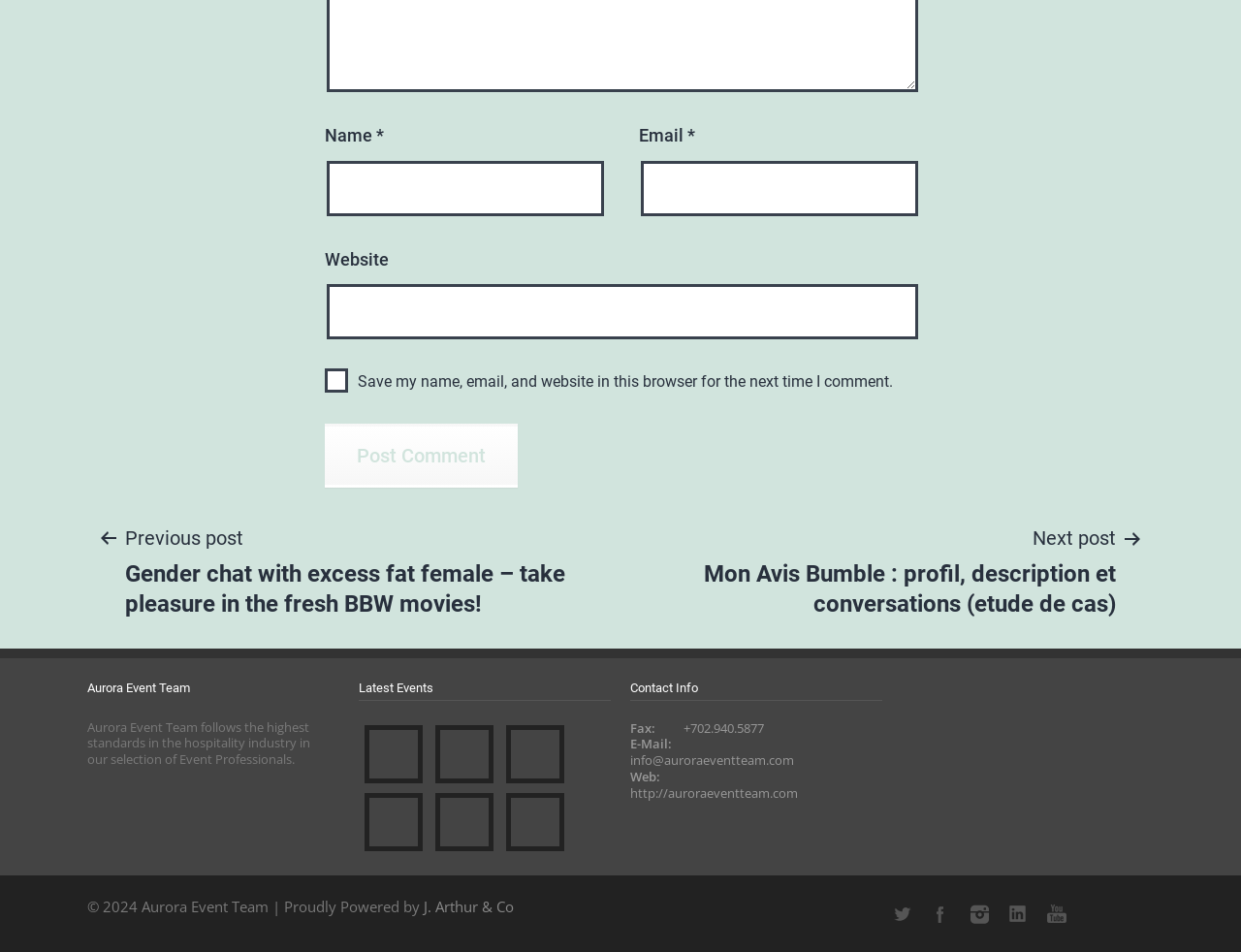Identify the bounding box coordinates of the area you need to click to perform the following instruction: "Enter your name".

[0.263, 0.169, 0.487, 0.227]